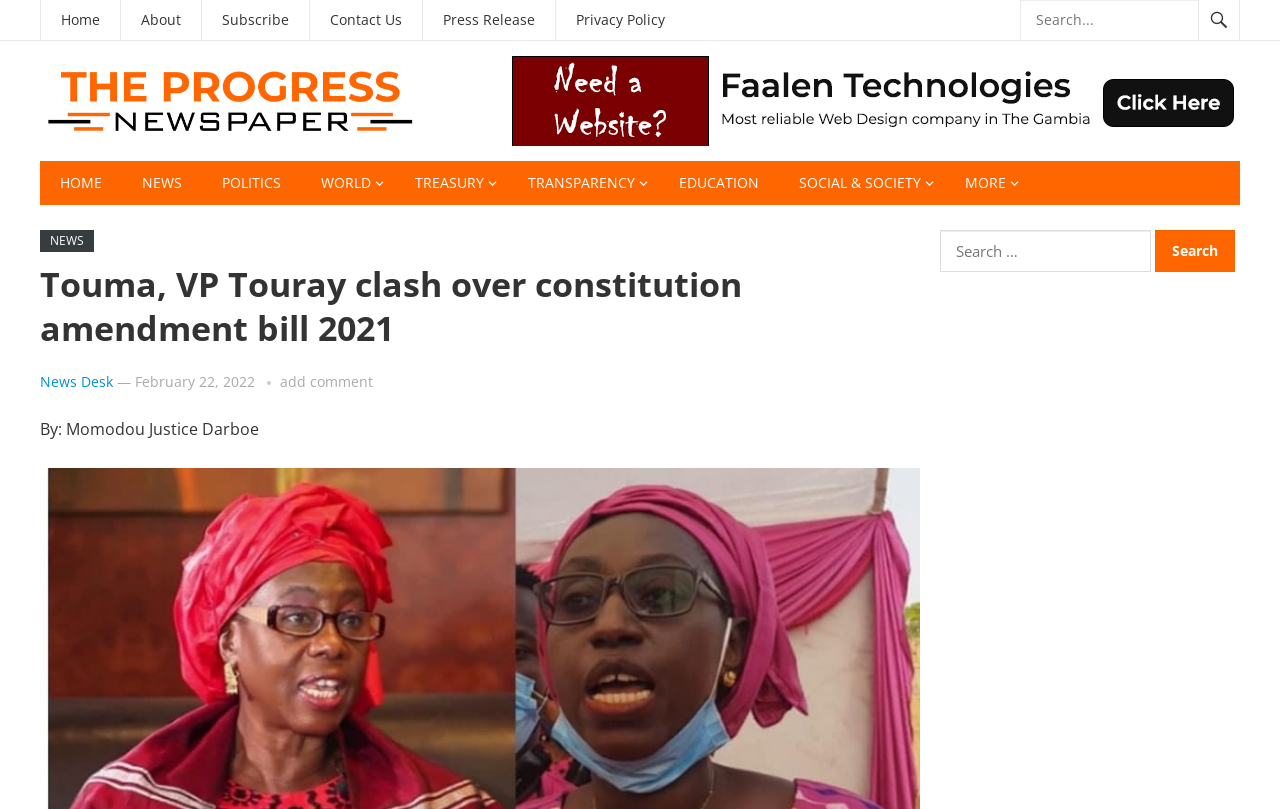Determine the main headline of the webpage and provide its text.

Touma, VP Touray clash over constitution amendment bill 2021